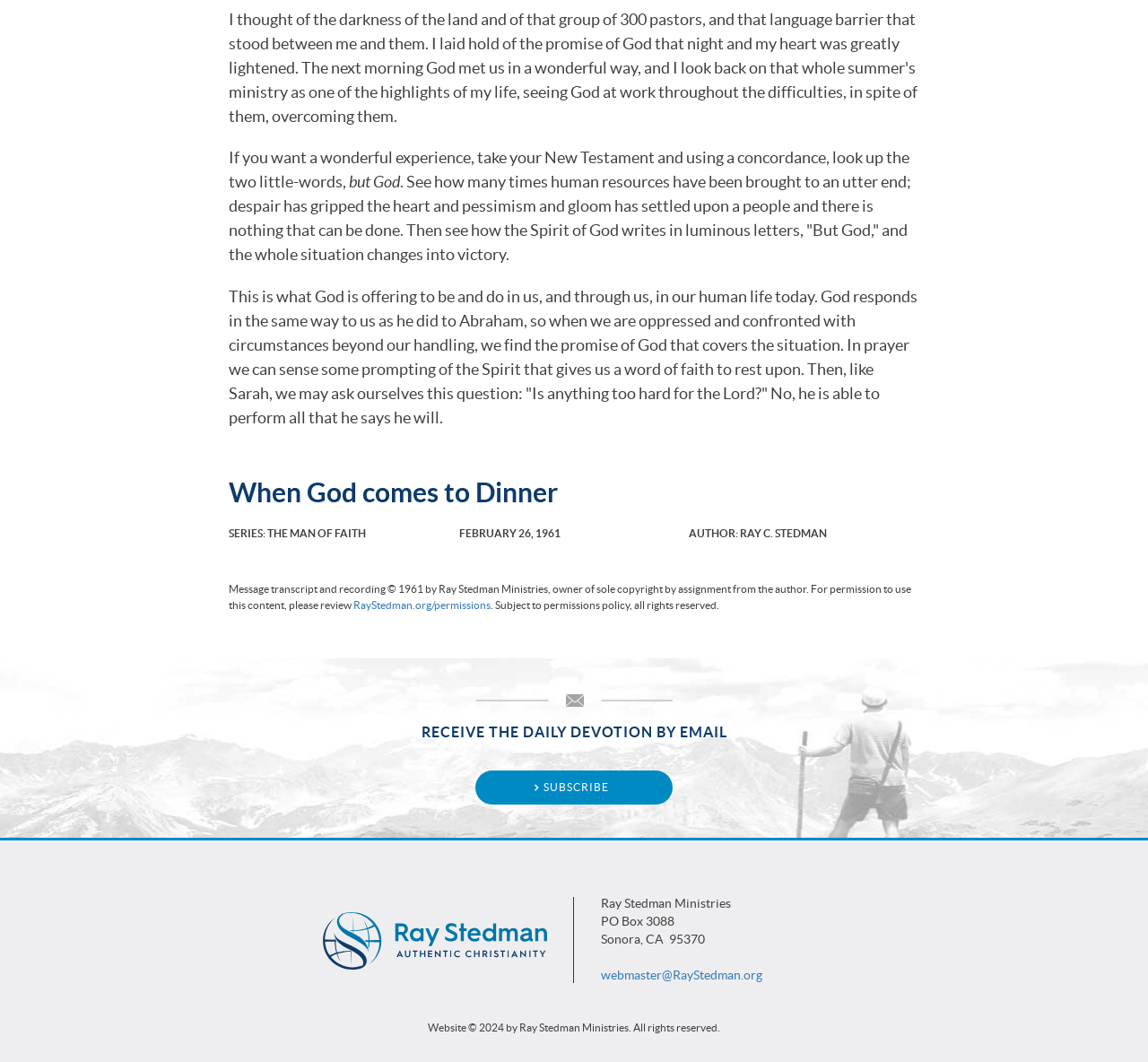Determine the bounding box for the HTML element described here: "RayStedman.org/permissions". The coordinates should be given as [left, top, right, bottom] with each number being a float between 0 and 1.

[0.308, 0.564, 0.427, 0.575]